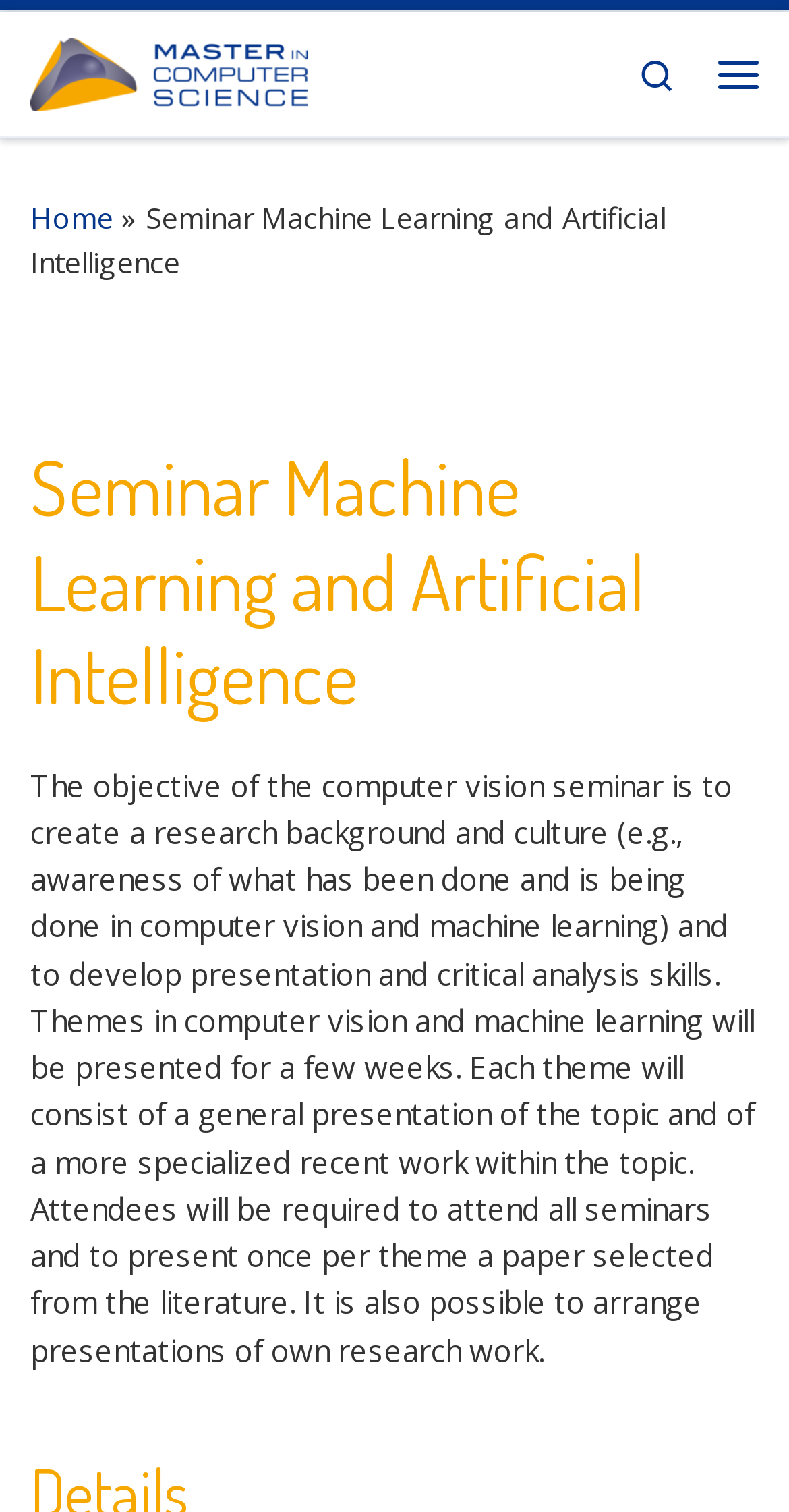Using the details from the image, please elaborate on the following question: What is the objective of the computer vision seminar?

The objective of the computer vision seminar is to create a research background and culture, which means to develop awareness of what has been done and is being done in computer vision and machine learning, as stated in the webpage content.